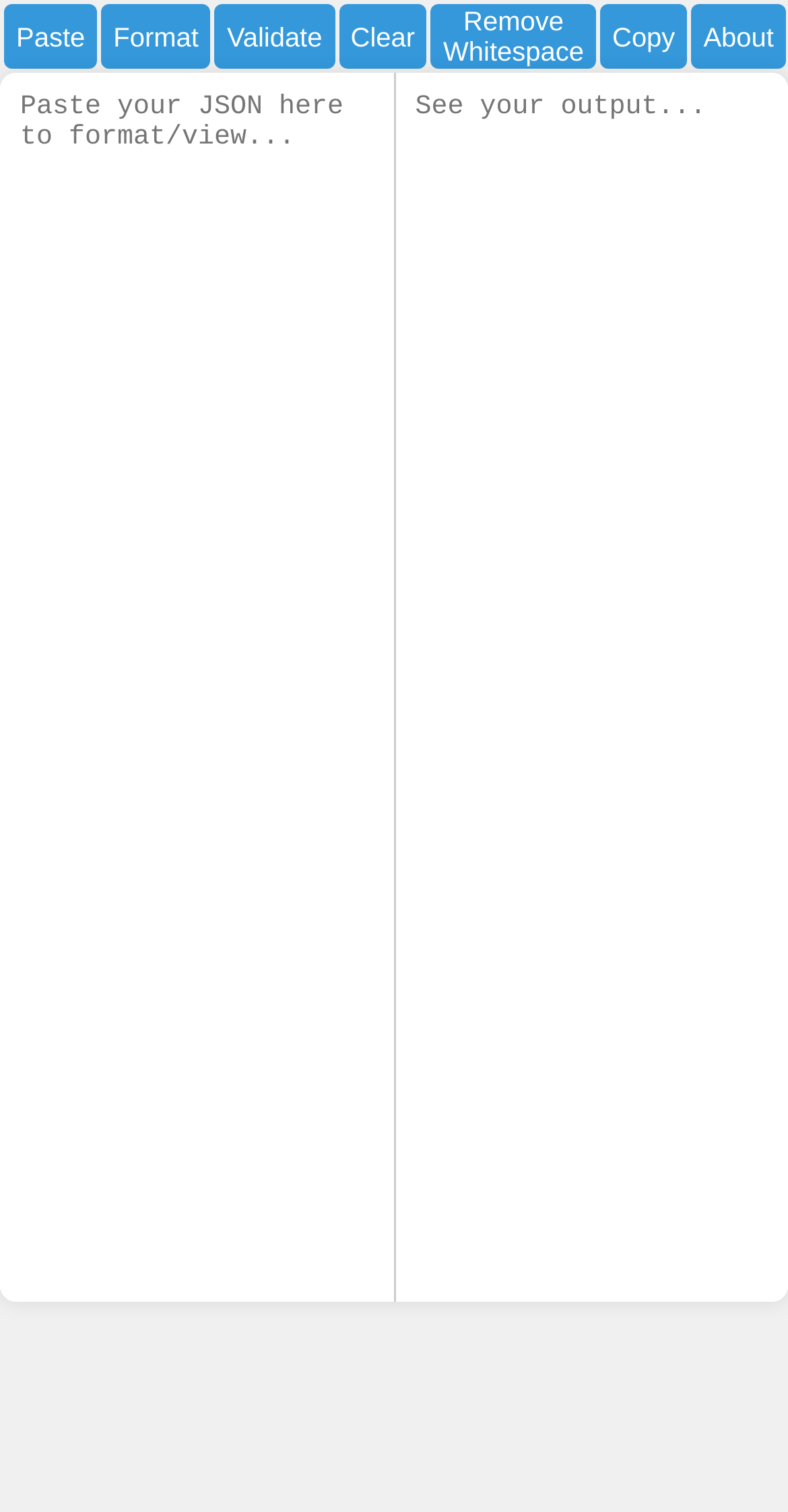How many textboxes are there on the webpage?
Answer with a single word or phrase, using the screenshot for reference.

2